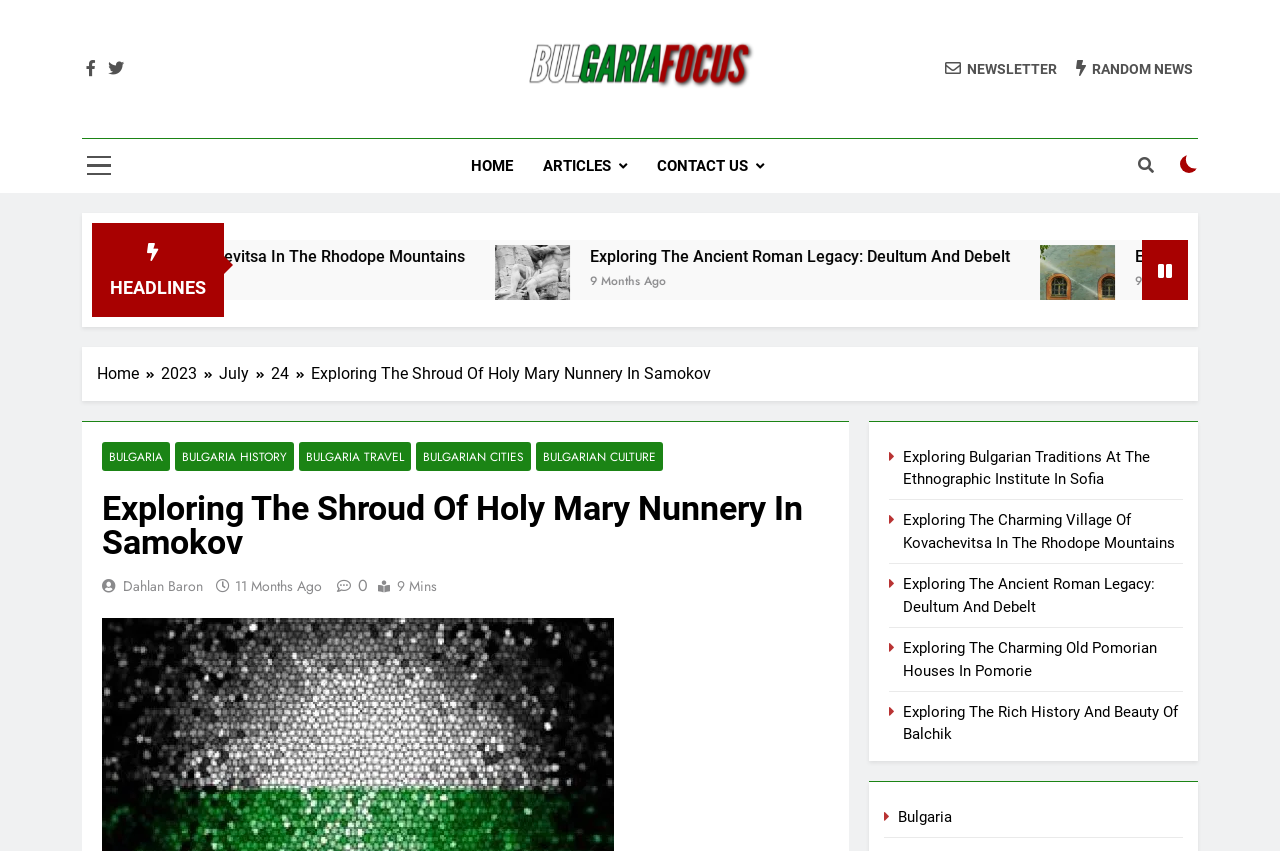Highlight the bounding box coordinates of the region I should click on to meet the following instruction: "Contact us".

None